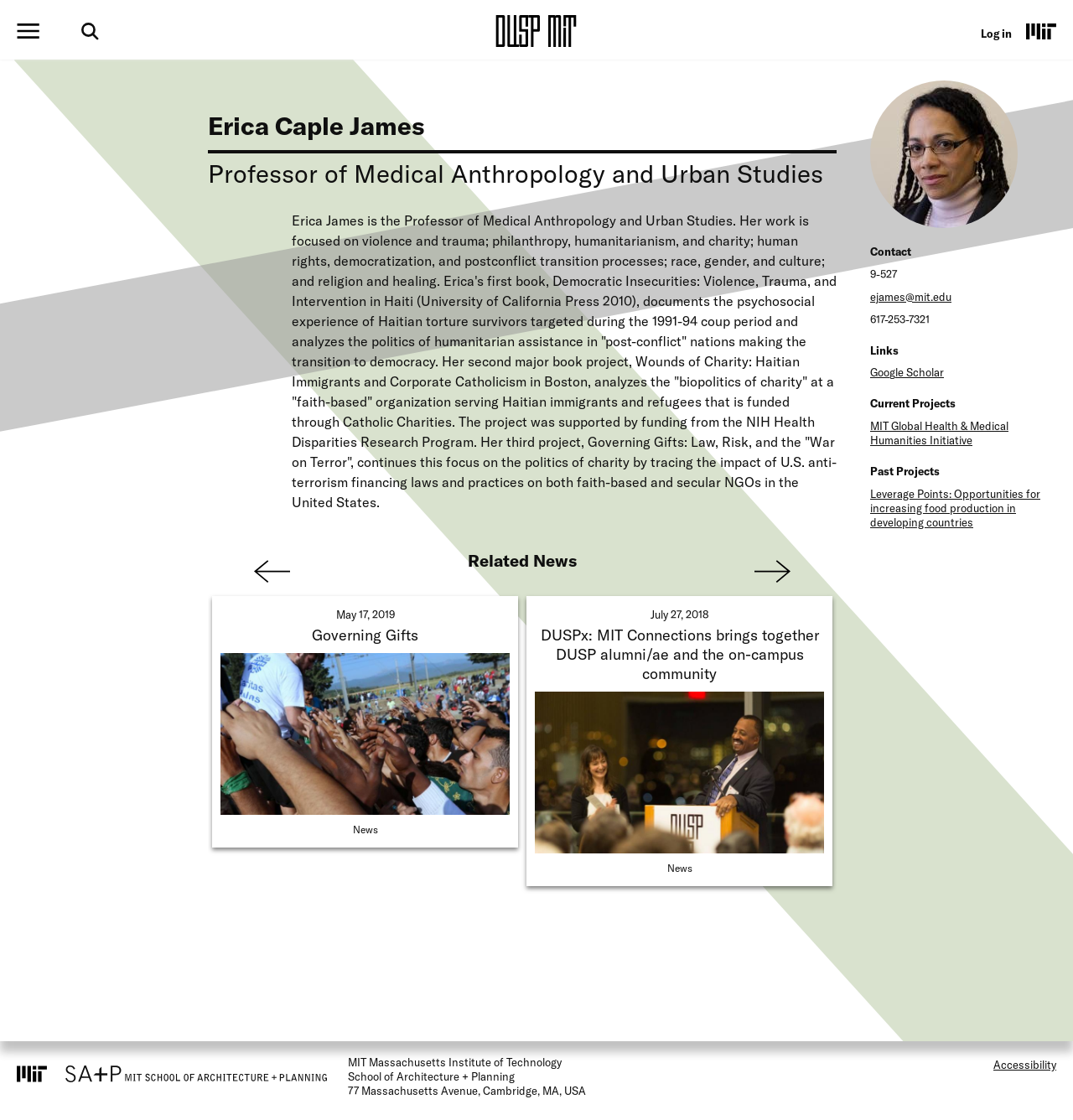Identify the main heading of the webpage and provide its text content.

Erica Caple James